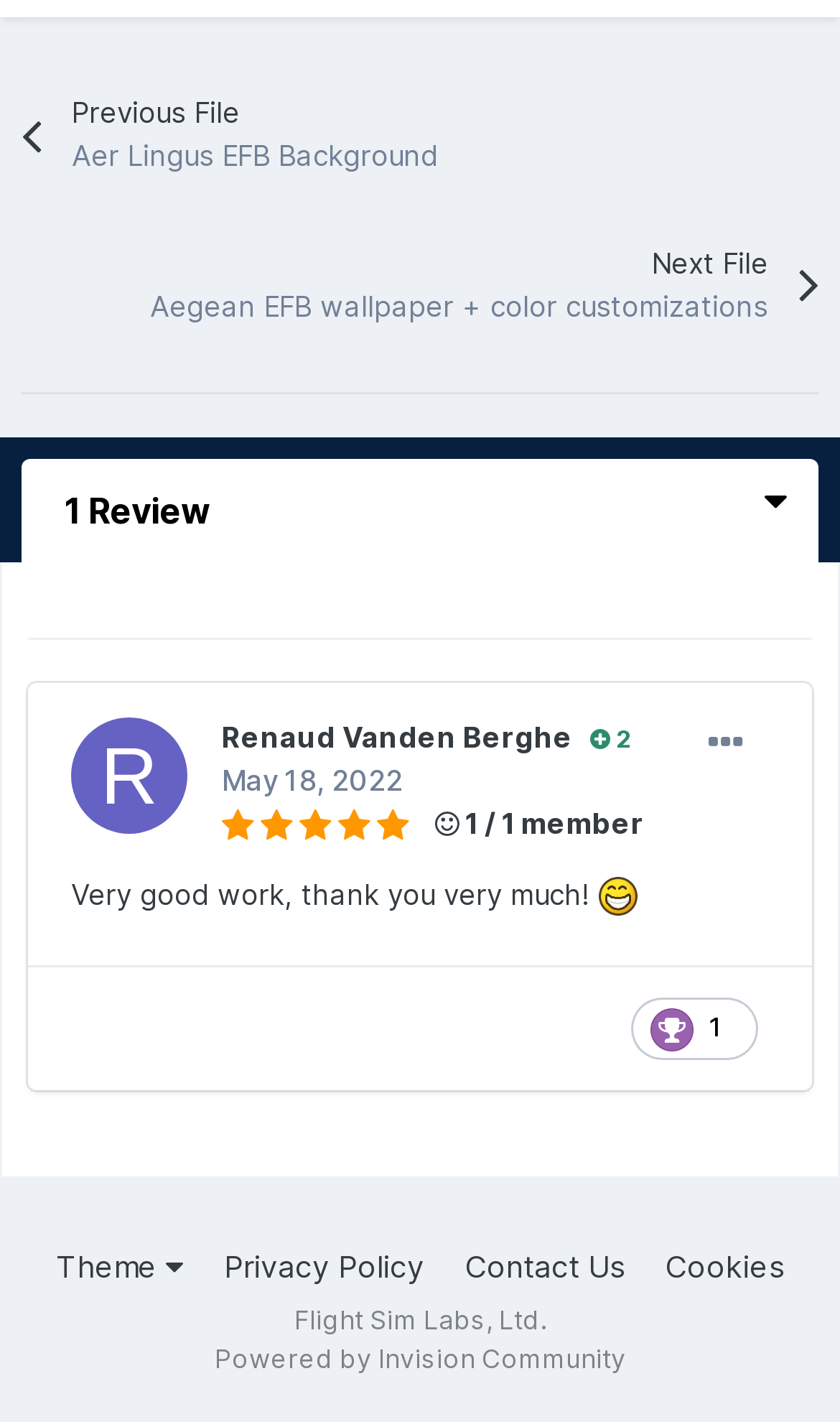Identify the bounding box coordinates of the HTML element based on this description: "Contact Us".

[0.554, 0.878, 0.744, 0.904]